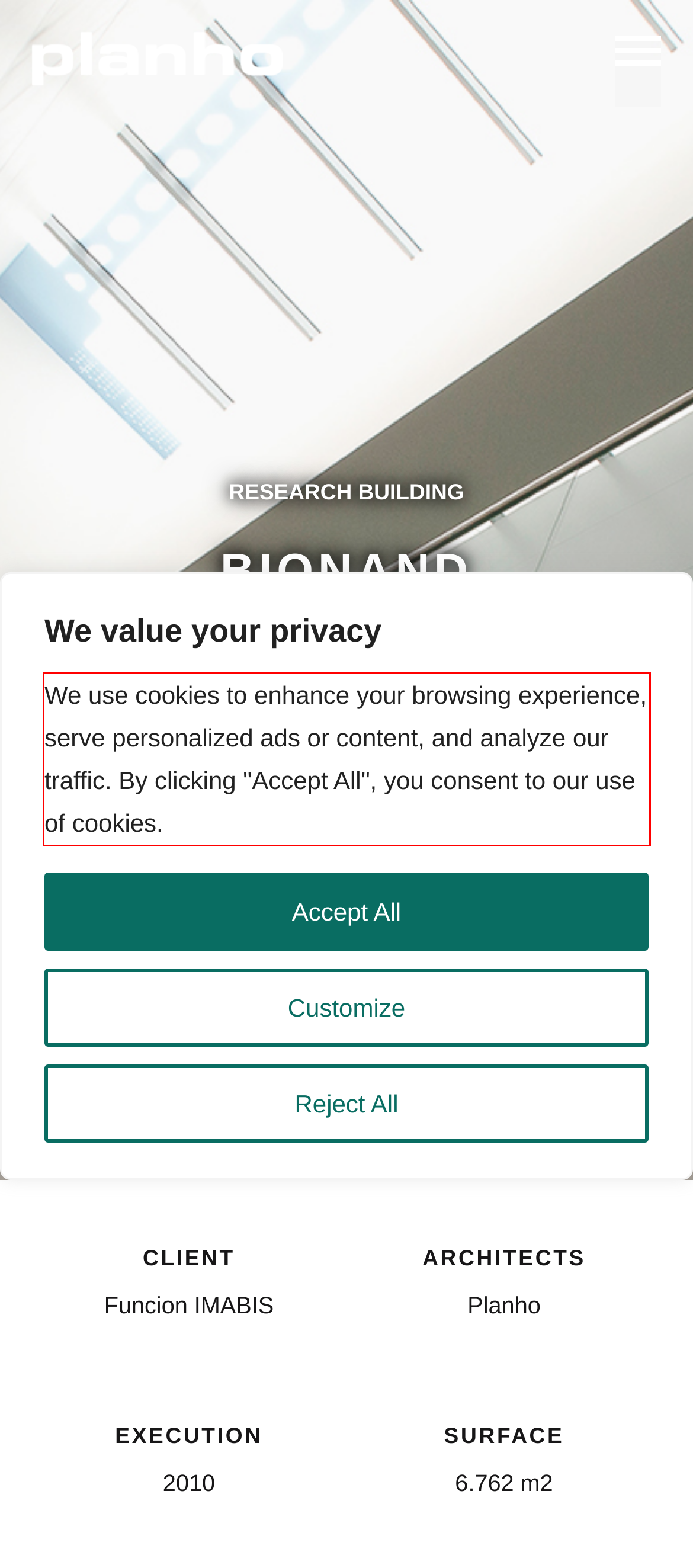You are given a screenshot with a red rectangle. Identify and extract the text within this red bounding box using OCR.

We use cookies to enhance your browsing experience, serve personalized ads or content, and analyze our traffic. By clicking "Accept All", you consent to our use of cookies.